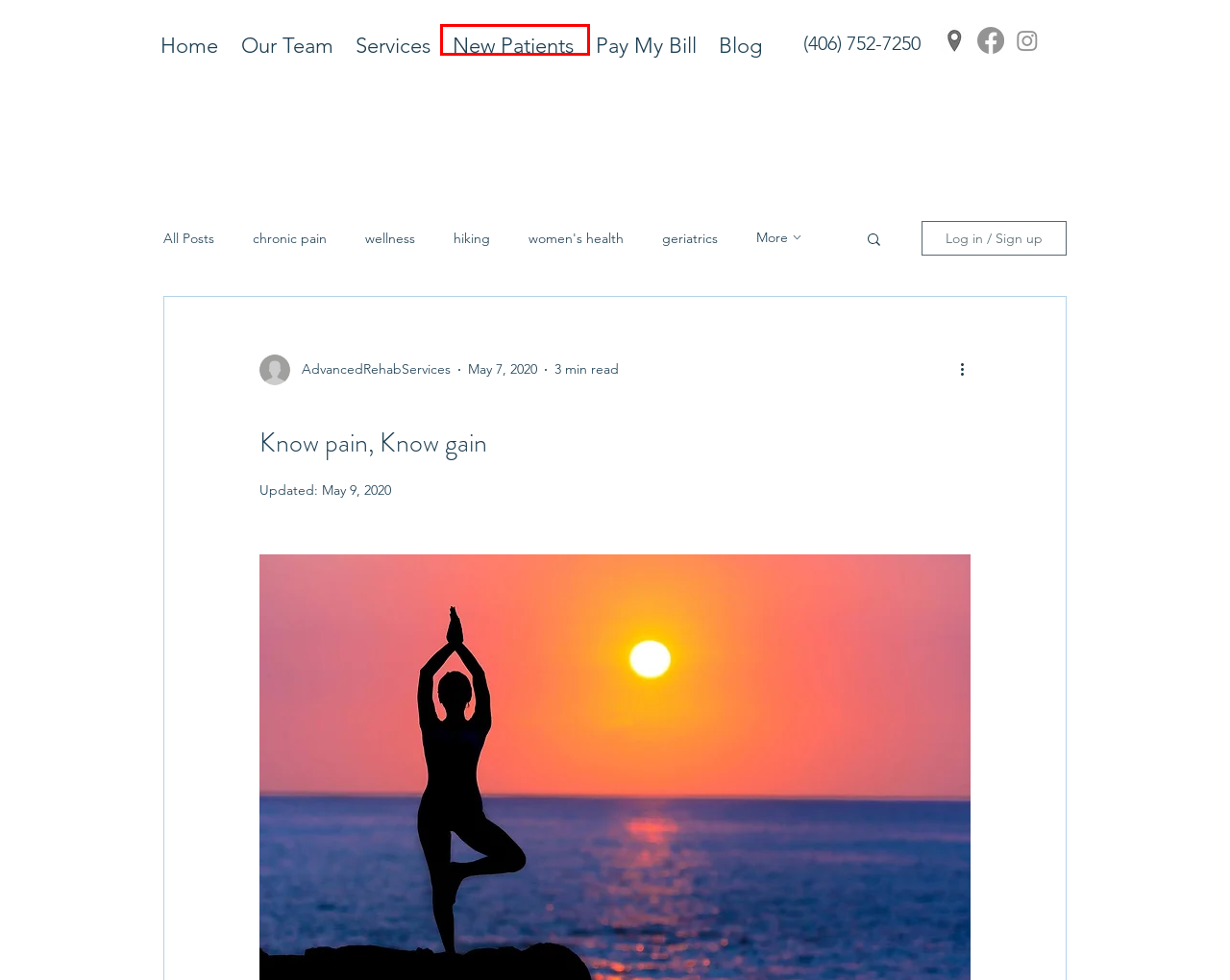Check out the screenshot of a webpage with a red rectangle bounding box. Select the best fitting webpage description that aligns with the new webpage after clicking the element inside the bounding box. Here are the candidates:
A. Services | Advanced Rehabilitation Services - Kalispell
B. women's health
C. wellness
D. geriatrics
E. New Patients | Advanced Rehabilitat
F. Our Team | Advanced Rehabilitation Services - Kalispell
G. hiking
H. Advanced Rehabilitation Services - Kalispell, MT - Physical Therapy

E